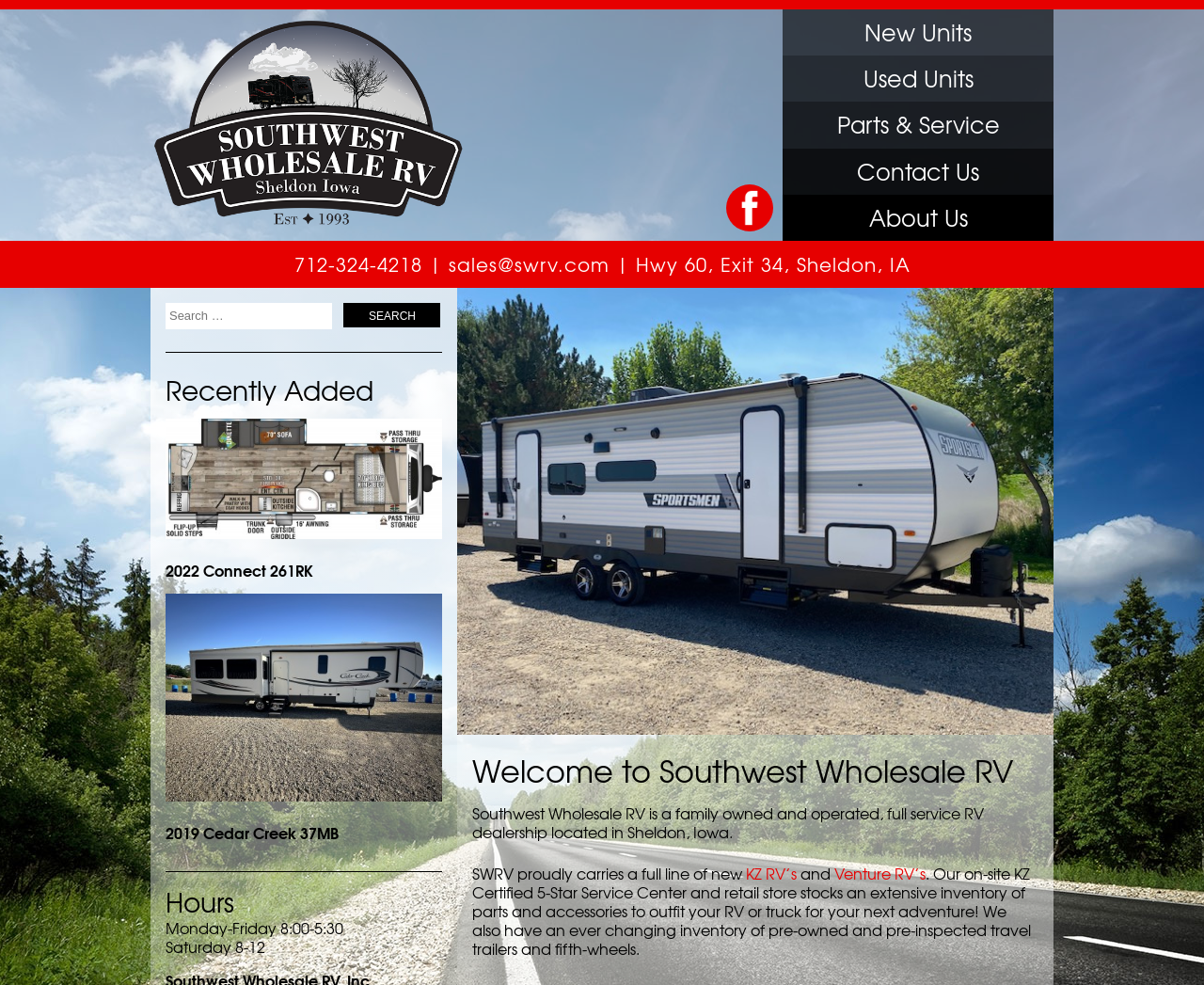What is the location of Southwest Wholesale RV?
Using the image, provide a detailed and thorough answer to the question.

I found the location by looking at the static text element that contains the address, which is '| Hwy 60, Exit 34, Sheldon, IA'.